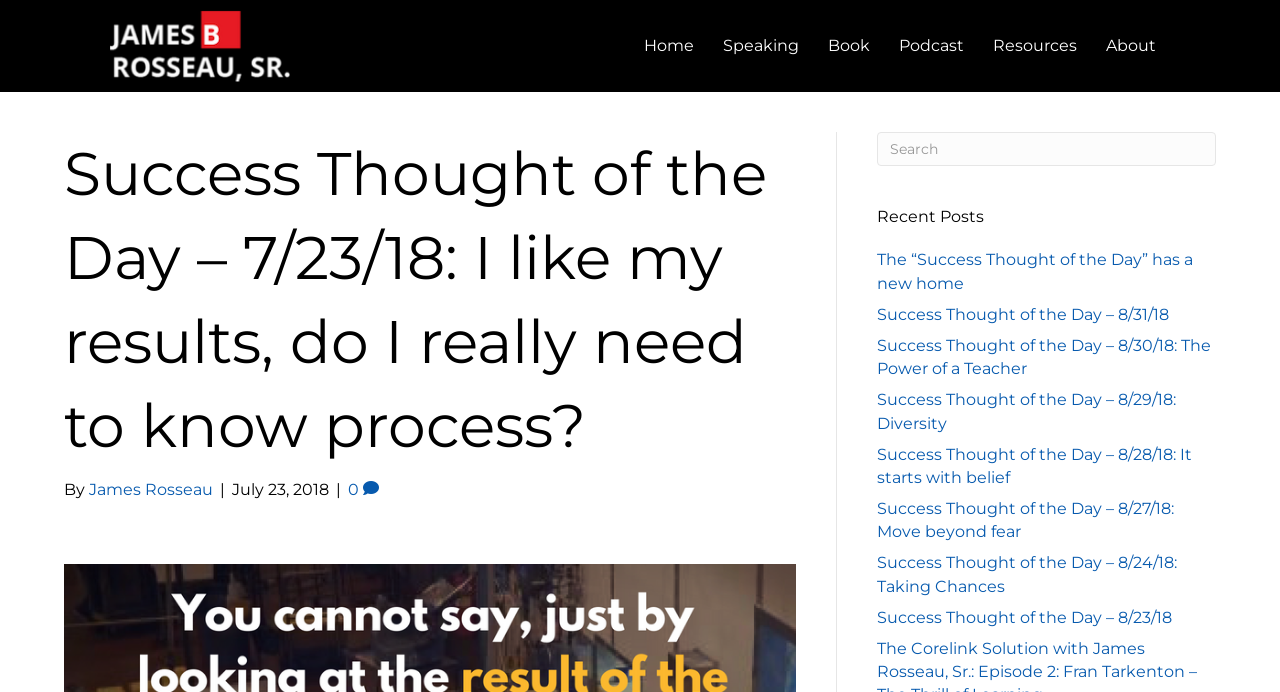Given the element description aria-label="Search" name="s" placeholder="Search", identify the bounding box coordinates for the UI element on the webpage screenshot. The format should be (top-left x, top-left y, bottom-right x, bottom-right y), with values between 0 and 1.

[0.685, 0.191, 0.95, 0.24]